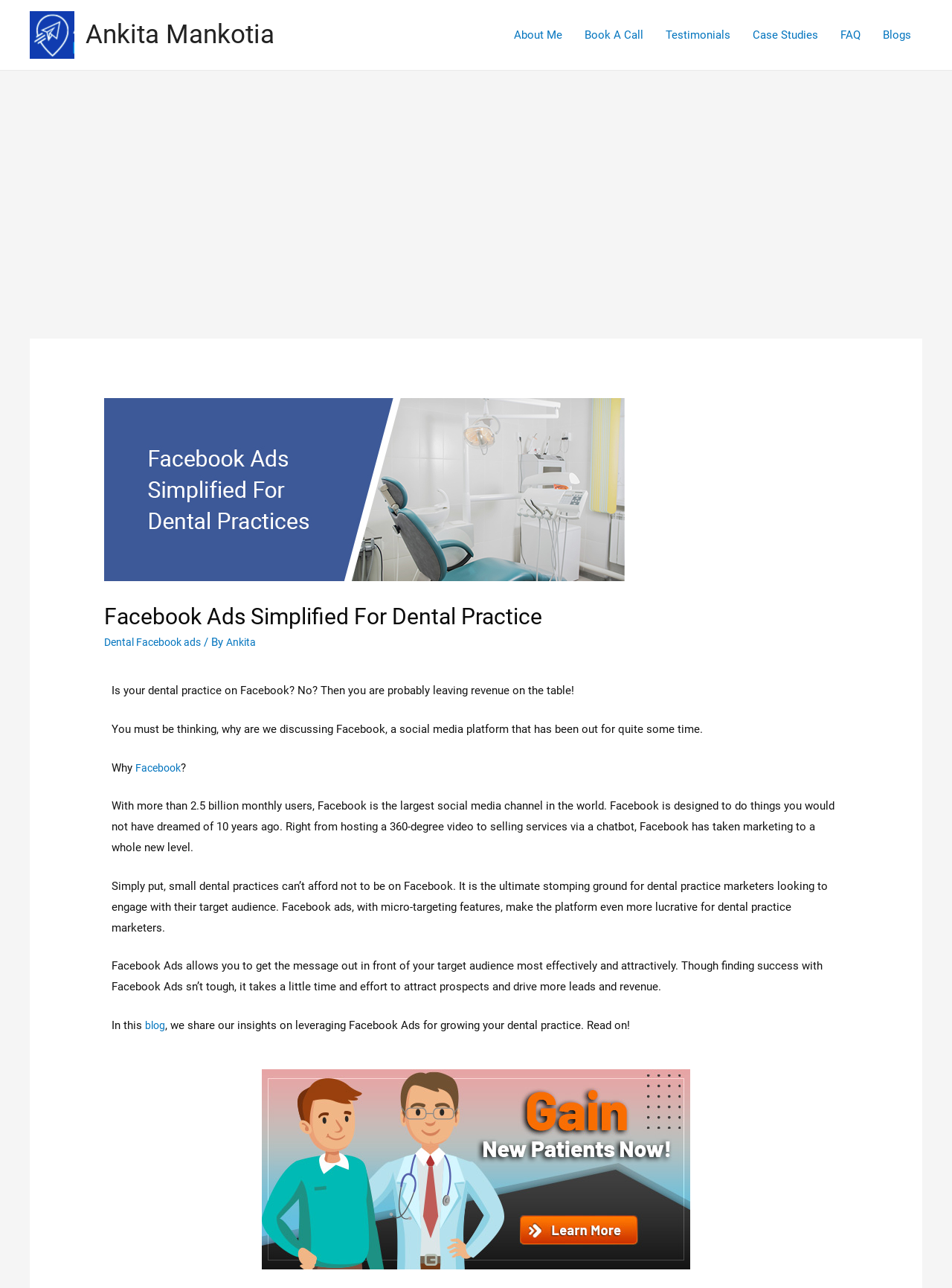Please locate the bounding box coordinates of the element's region that needs to be clicked to follow the instruction: "Read the blog". The bounding box coordinates should be provided as four float numbers between 0 and 1, i.e., [left, top, right, bottom].

[0.152, 0.791, 0.175, 0.801]